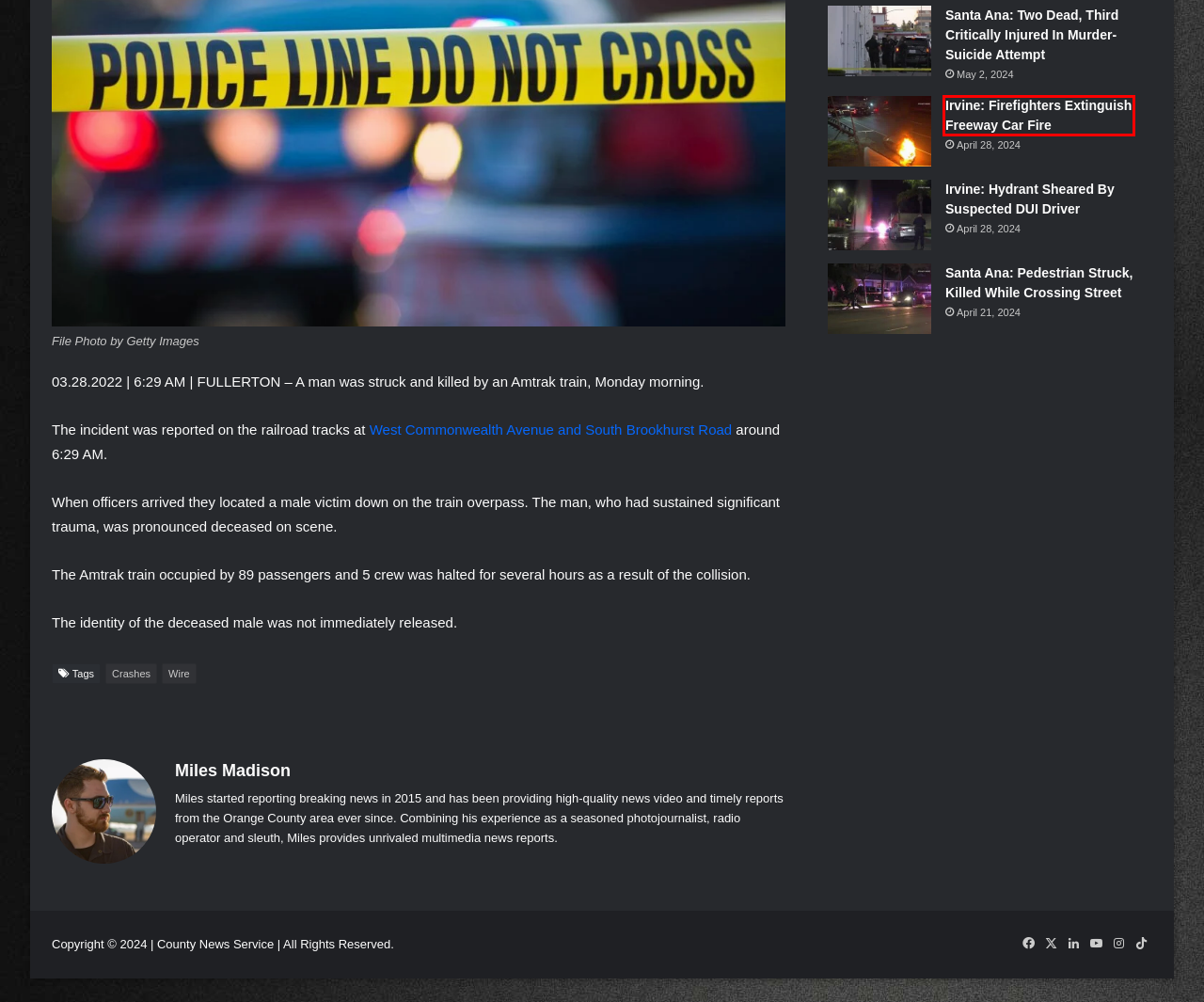Given a screenshot of a webpage with a red bounding box around a UI element, please identify the most appropriate webpage description that matches the new webpage after you click on the element. Here are the candidates:
A. Orange County News - County News Service
B. Crashes - County News Service
C. Wire - County News Service
D. Santa Ana: Two Dead, Third Critically Injured In Murder-Suicide Attempt - CountyNews.TV
E. Irvine: Firefighters Extinguish Freeway Car Fire - CountyNews.TV
F. Santa Ana: Pedestrian Struck, Killed While Crossing Street - CountyNews.TV
G. About Us - County News Service
H. Tustin: Police Use Less-Lethal Munitions To End U-Haul Standoff - CountyNews.TV

E